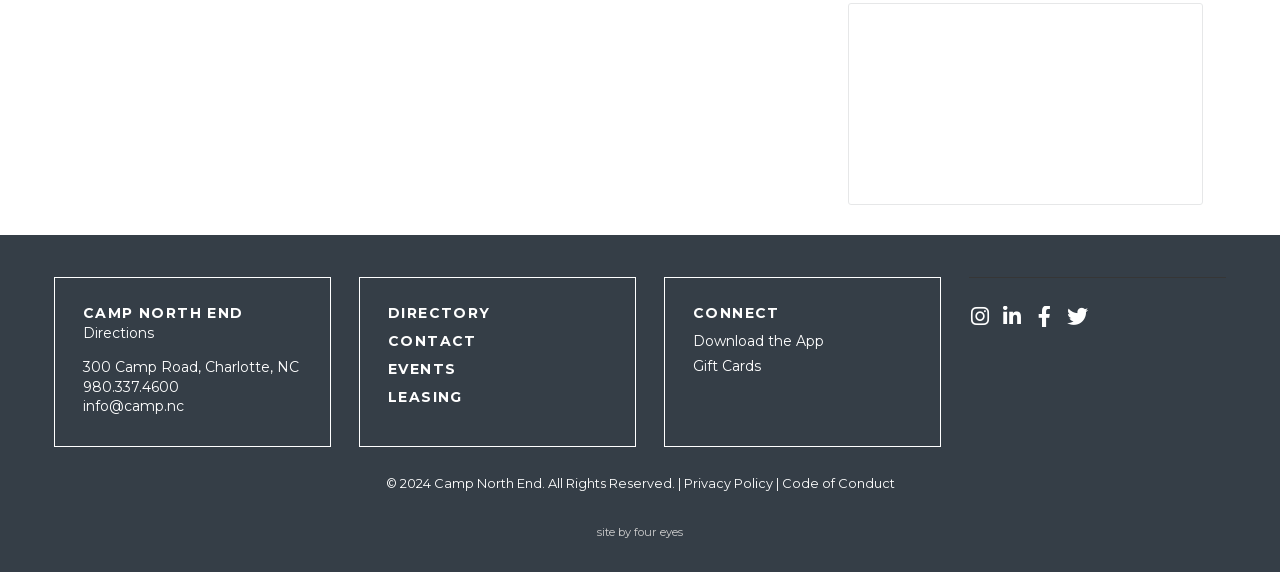Given the element description, predict the bounding box coordinates in the format (top-left x, top-left y, bottom-right x, bottom-right y). Make sure all values are between 0 and 1. Here is the element description: Download the App

[0.541, 0.573, 0.712, 0.617]